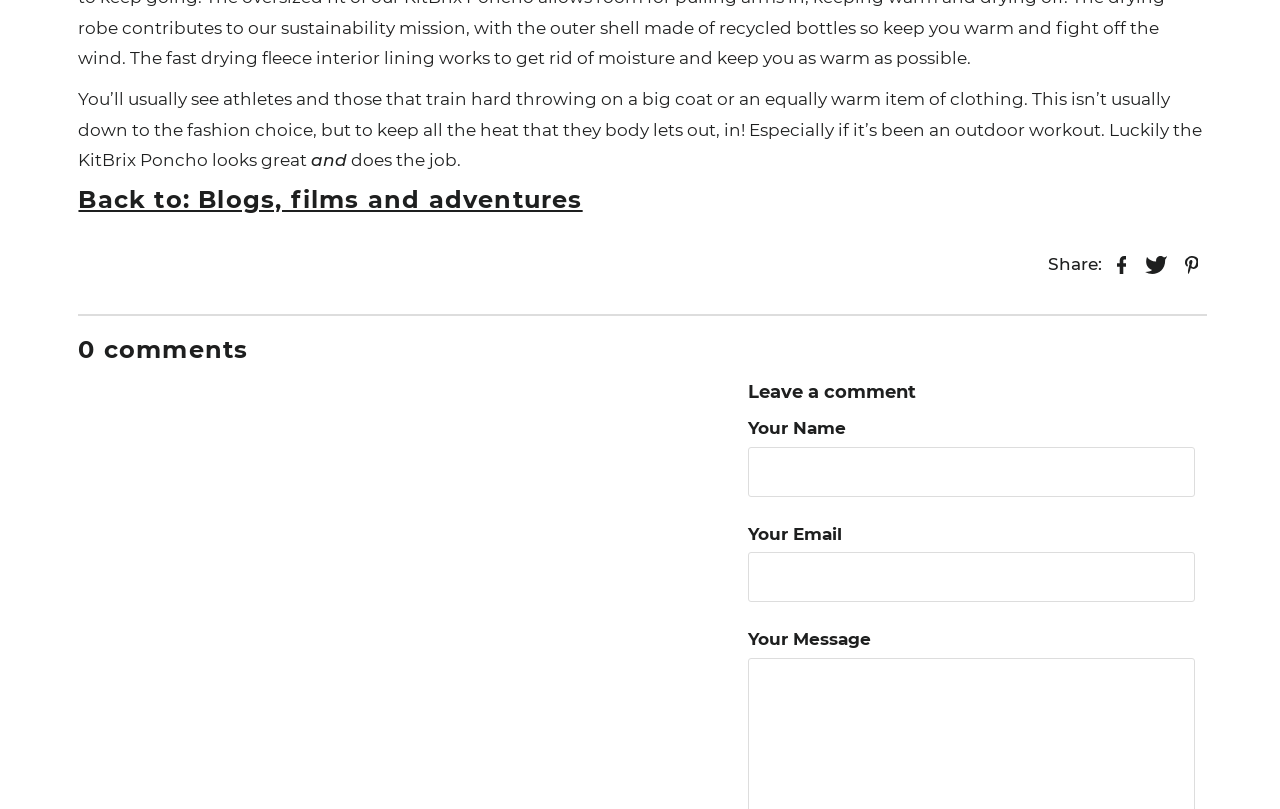What information is required to leave a comment?
We need a detailed and exhaustive answer to the question. Please elaborate.

To leave a comment, the user needs to provide their name, email, and message, as indicated by the input fields and corresponding labels in the comment section.